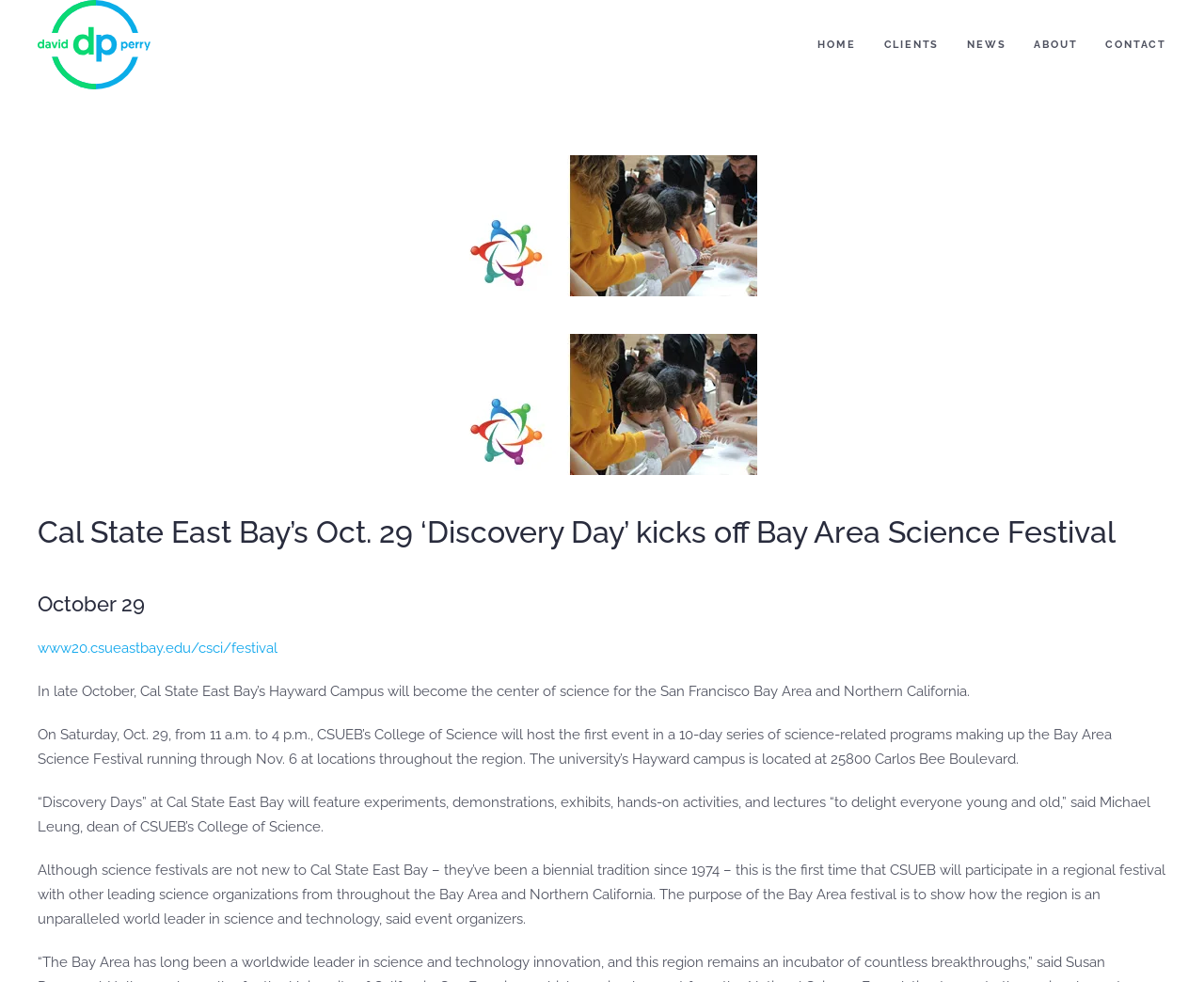Kindly determine the bounding box coordinates for the area that needs to be clicked to execute this instruction: "Check 'NEWS'".

[0.803, 0.007, 0.835, 0.084]